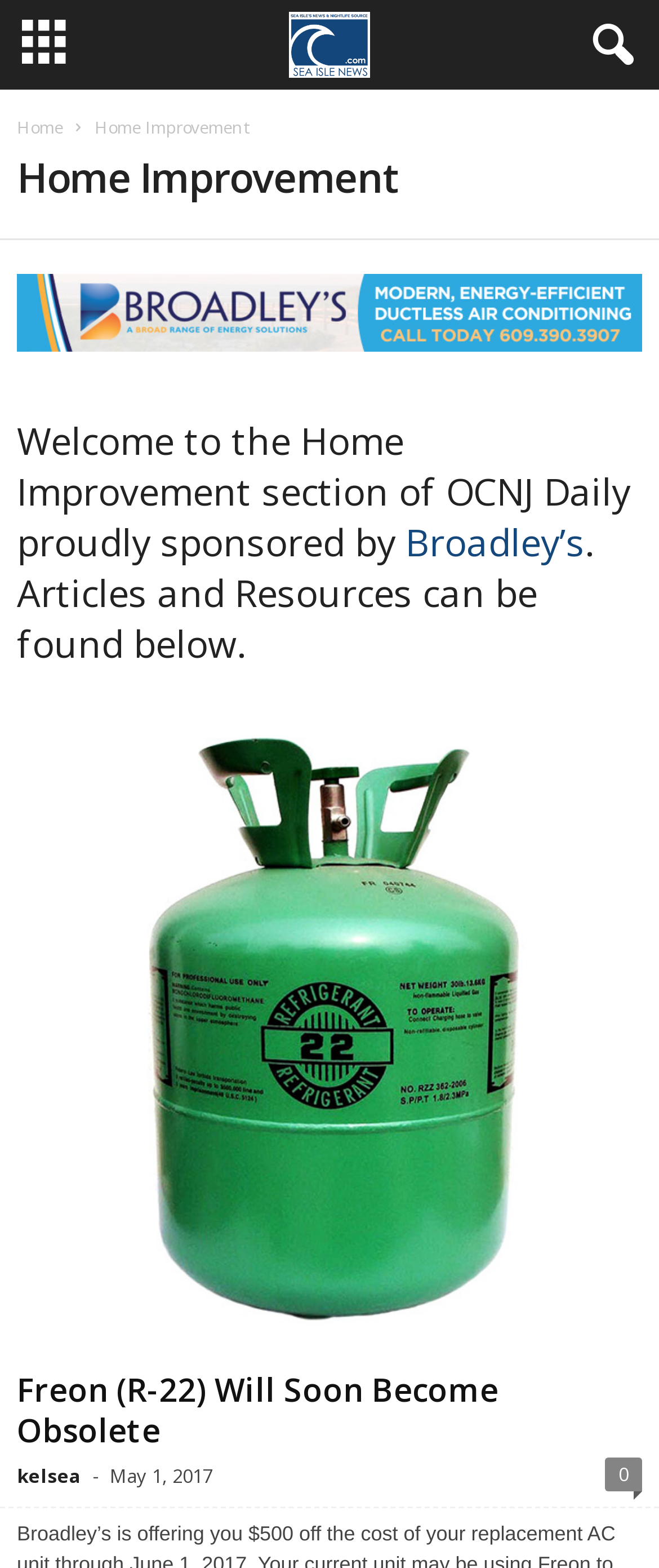Describe the webpage meticulously, covering all significant aspects.

The webpage is about Home Improvement, specifically the section of OCNJ Daily sponsored by Broadley’s. At the top left, there is a link with an icon, and next to it, a layout table. On the top right, there is a button with an icon. Below the button, there are several links and headings. 

The main heading "Home Improvement" is located at the top center of the page. Below it, there is a link to the "Home" page. The main content area starts with a heading that welcomes users to the Home Improvement section, mentioning that it is sponsored by Broadley’s, and that articles and resources can be found below. 

The first article is titled "Freon (R-22) Will Soon Become Obsolete" and is accompanied by an image that spans the full width of the page. The article title is repeated as a heading below the image. There is also a link to the article with the same title. 

Below the article, there is a link to the author "kelsea" and a timestamp "May 1, 2017" indicating when the article was published. At the bottom right, there is a link with the text "0", likely indicating the number of comments or likes.